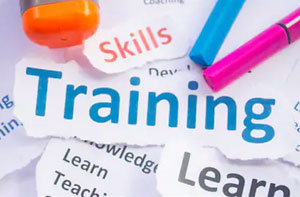Give a detailed account of the elements present in the image.

The image visually emphasizes key themes relevant to tree surgery education and professional development. It prominently features the word "Training" in bold blue letters, surrounded by words like "Skills," "Learn," and "Teaching," which highlight the essential components of acquiring expertise in the field. This creative arrangement of words and tools symbolizes the pathways available for aspiring tree surgeons in Stevenage, including apprenticeships and courses. The vibrant colors of the stationary add a dynamic touch, reflecting the energizing and rewarding nature of engaging in tree surgery. This image supports the content discussing various educational opportunities for individuals looking to enter the tree surgery profession.